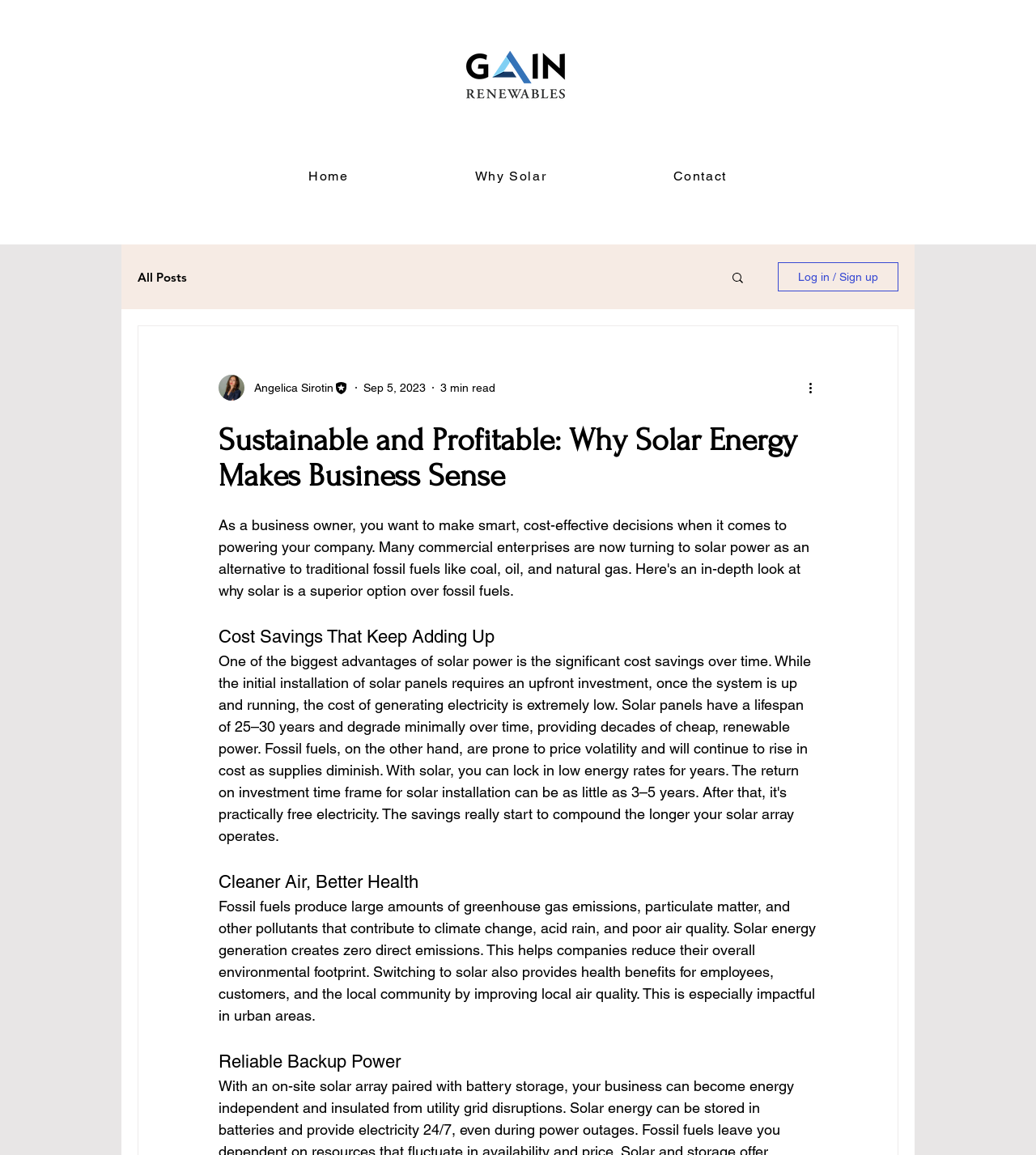Answer the question below in one word or phrase:
What is the purpose of the image with the bounding box [0.705, 0.234, 0.72, 0.249]?

Search